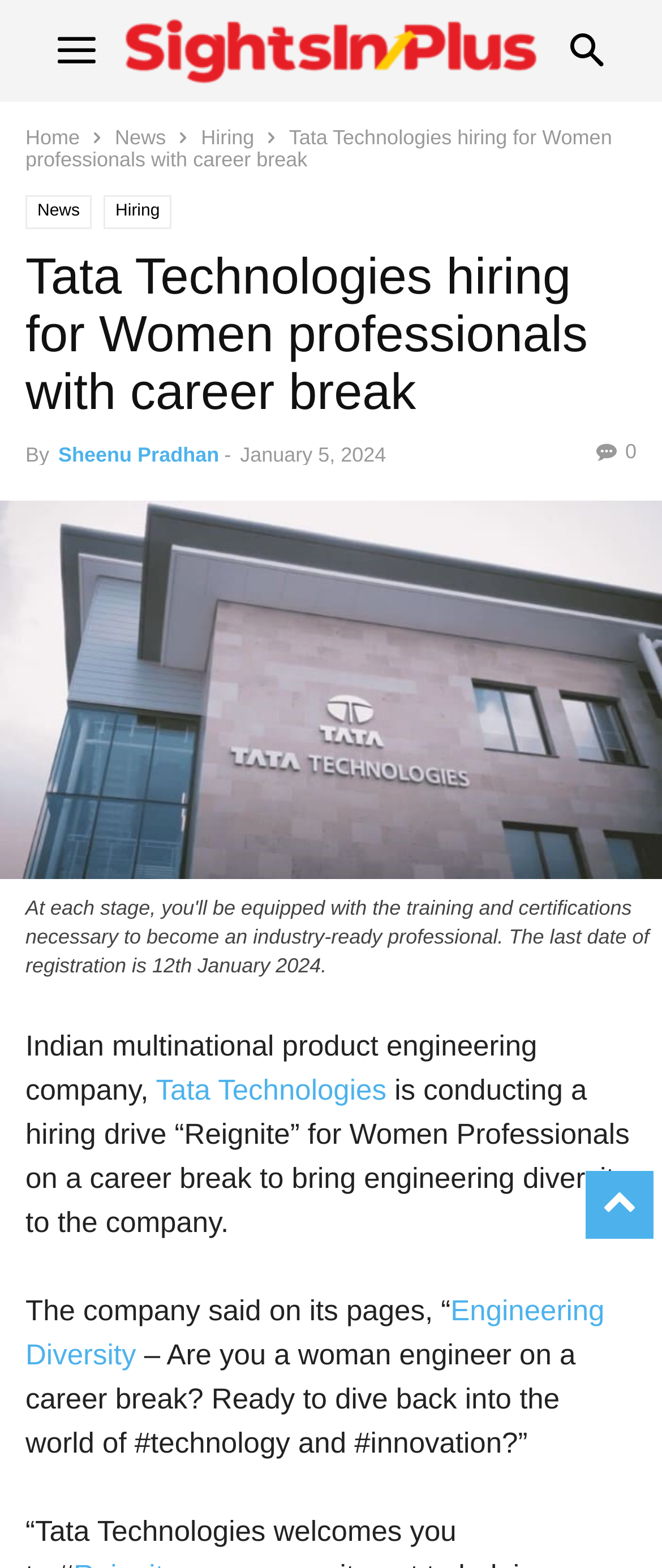Use a single word or phrase to answer the question: 
What is the company conducting a hiring drive for?

Women Professionals on a career break